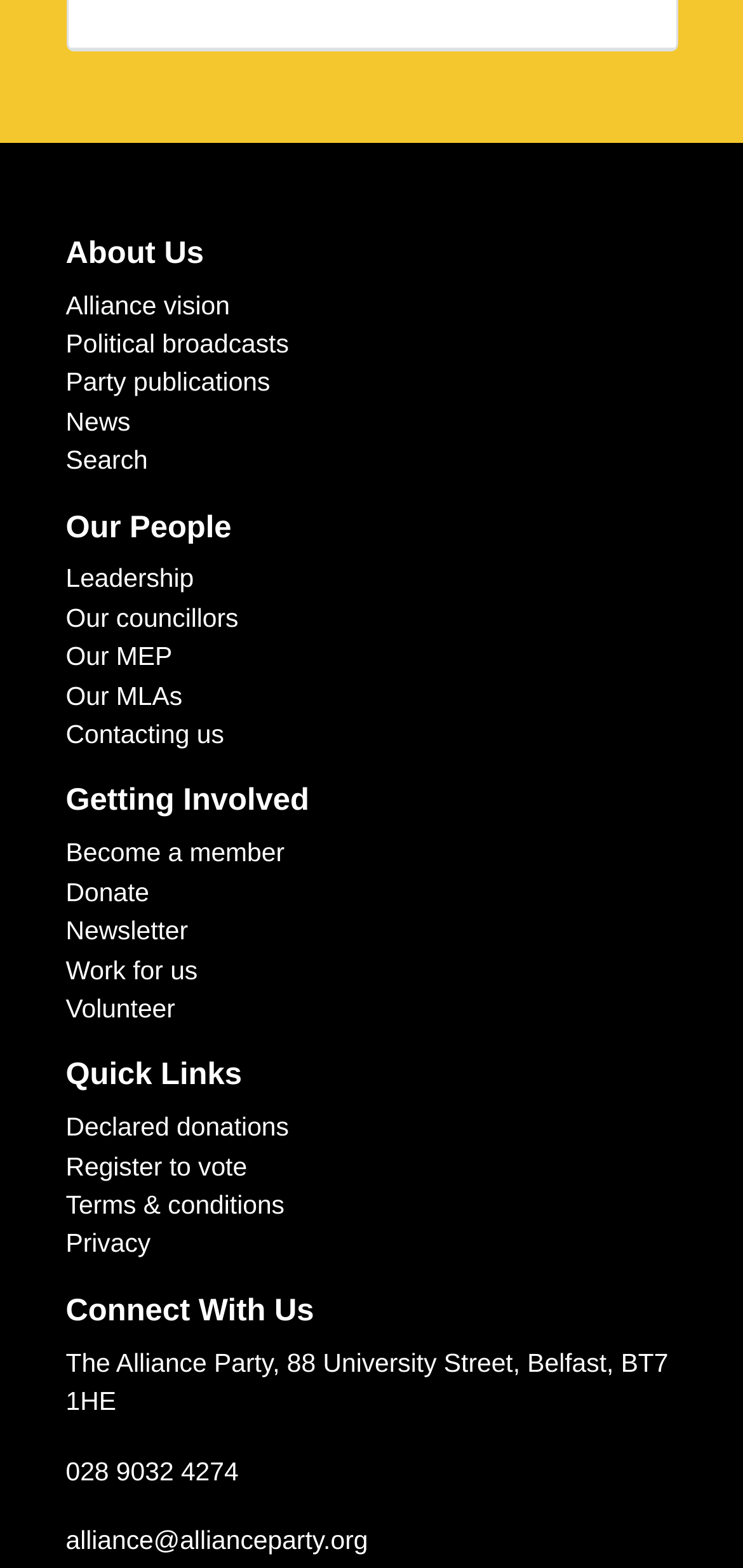Locate the bounding box coordinates of the clickable region to complete the following instruction: "View the guide on clearing the cache on iPhone."

None